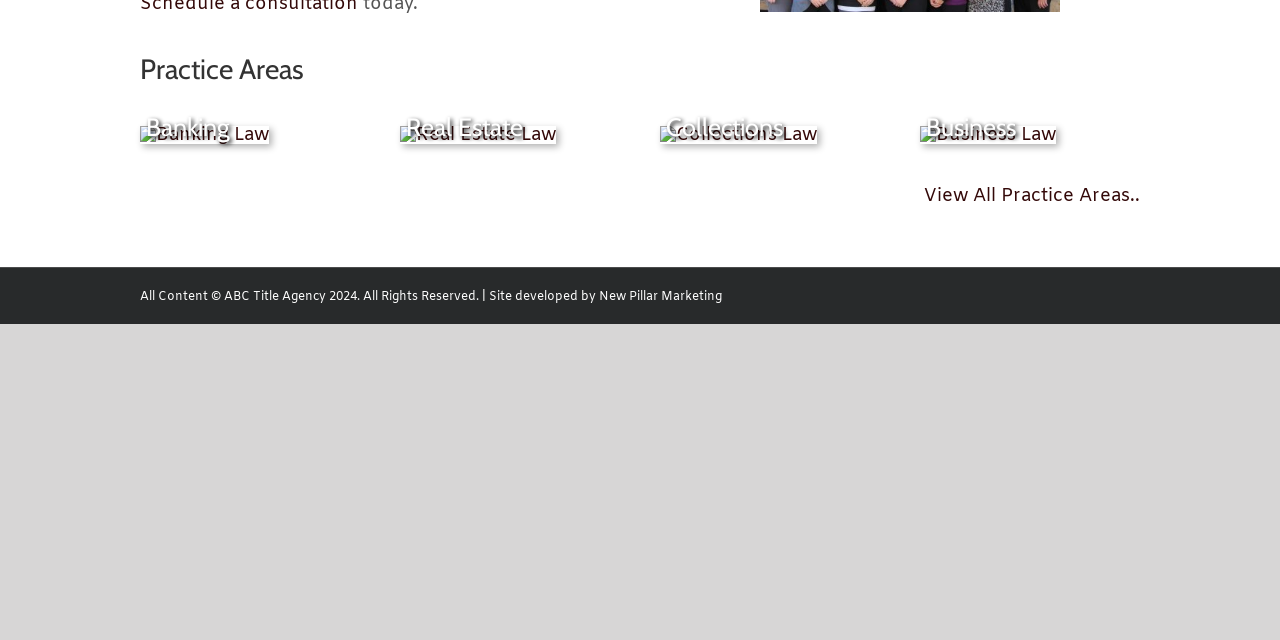Identify the coordinates of the bounding box for the element described below: "alt="Real Estate Law"". Return the coordinates as four float numbers between 0 and 1: [left, top, right, bottom].

[0.312, 0.192, 0.434, 0.229]